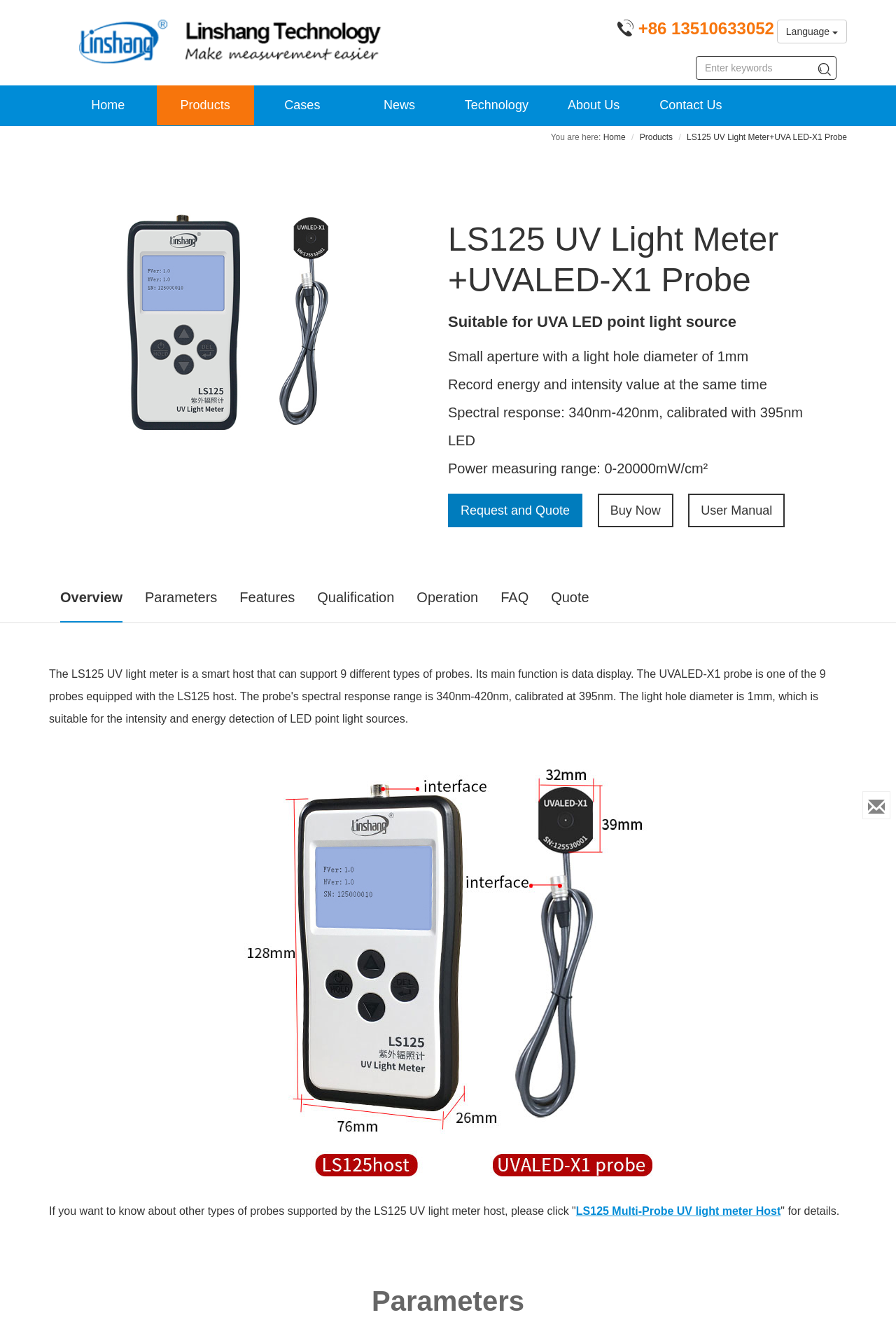Identify the bounding box coordinates of the area that should be clicked in order to complete the given instruction: "View the user manual". The bounding box coordinates should be four float numbers between 0 and 1, i.e., [left, top, right, bottom].

[0.768, 0.367, 0.876, 0.392]